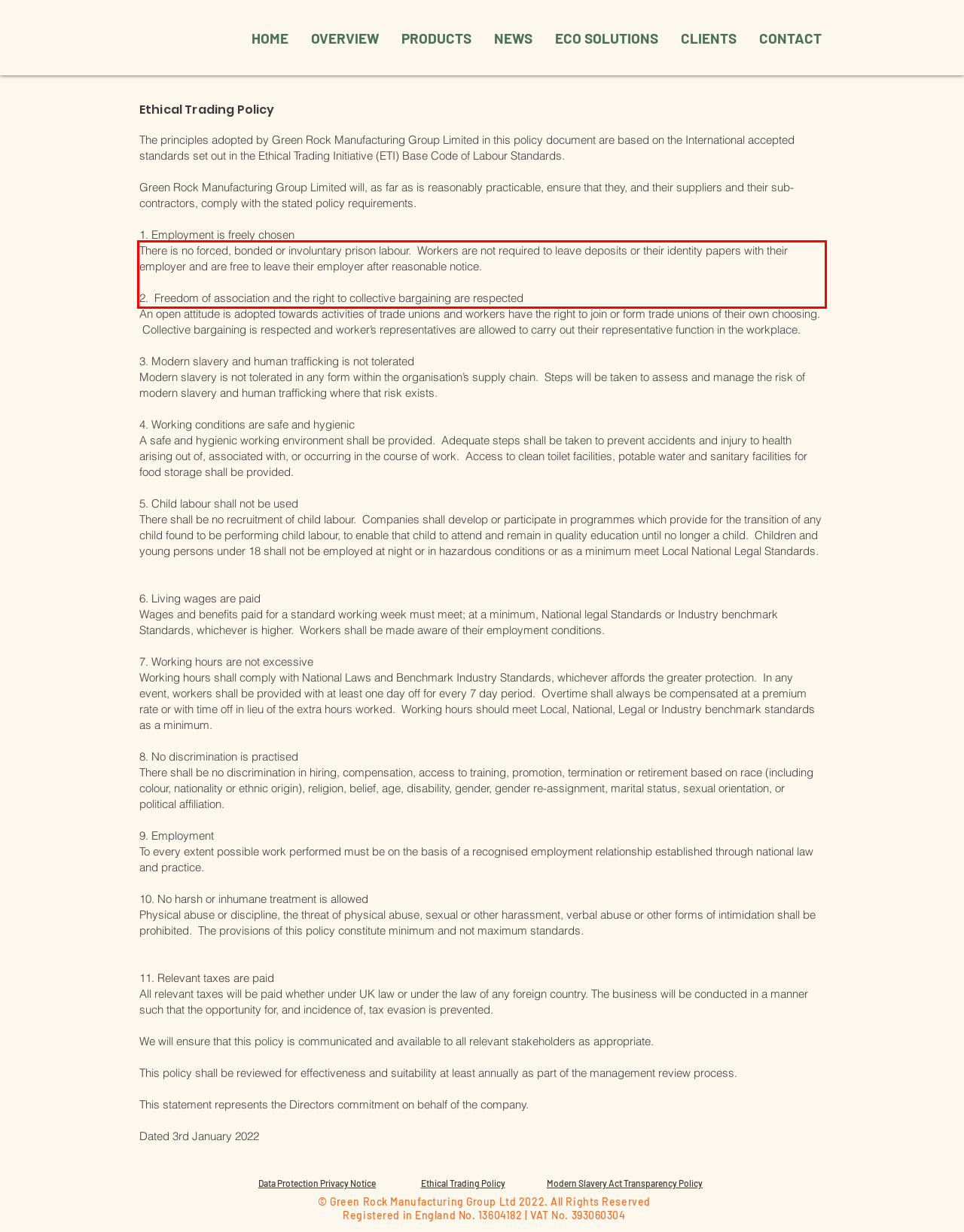There is a screenshot of a webpage with a red bounding box around a UI element. Please use OCR to extract the text within the red bounding box.

There is no forced, bonded or involuntary prison labour. Workers are not required to leave deposits or their identity papers with their employer and are free to leave their employer after reasonable notice. 2. Freedom of association and the right to collective bargaining are respected